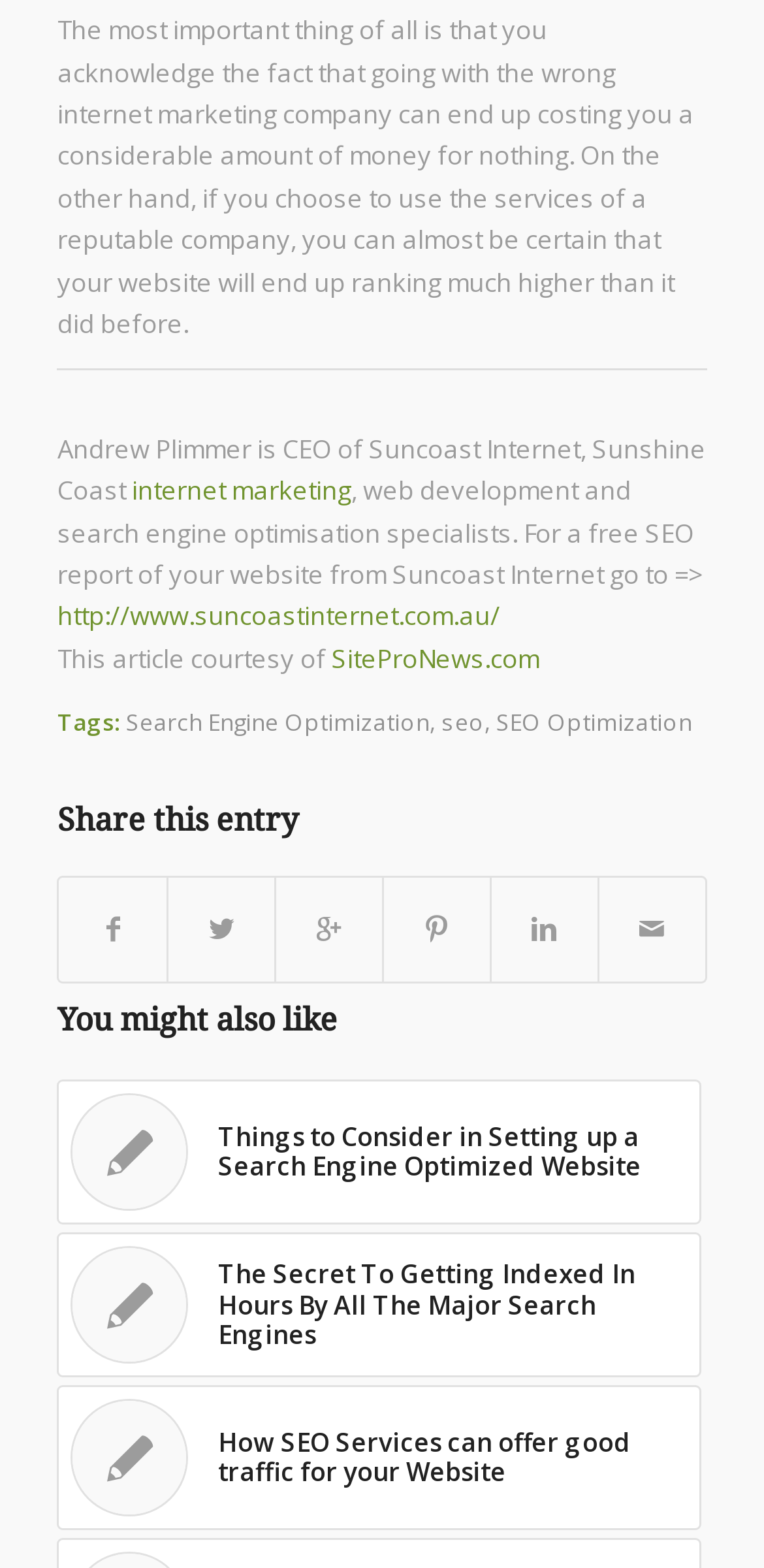Please indicate the bounding box coordinates for the clickable area to complete the following task: "Visit Suncoast Internet website". The coordinates should be specified as four float numbers between 0 and 1, i.e., [left, top, right, bottom].

[0.075, 0.382, 0.654, 0.404]